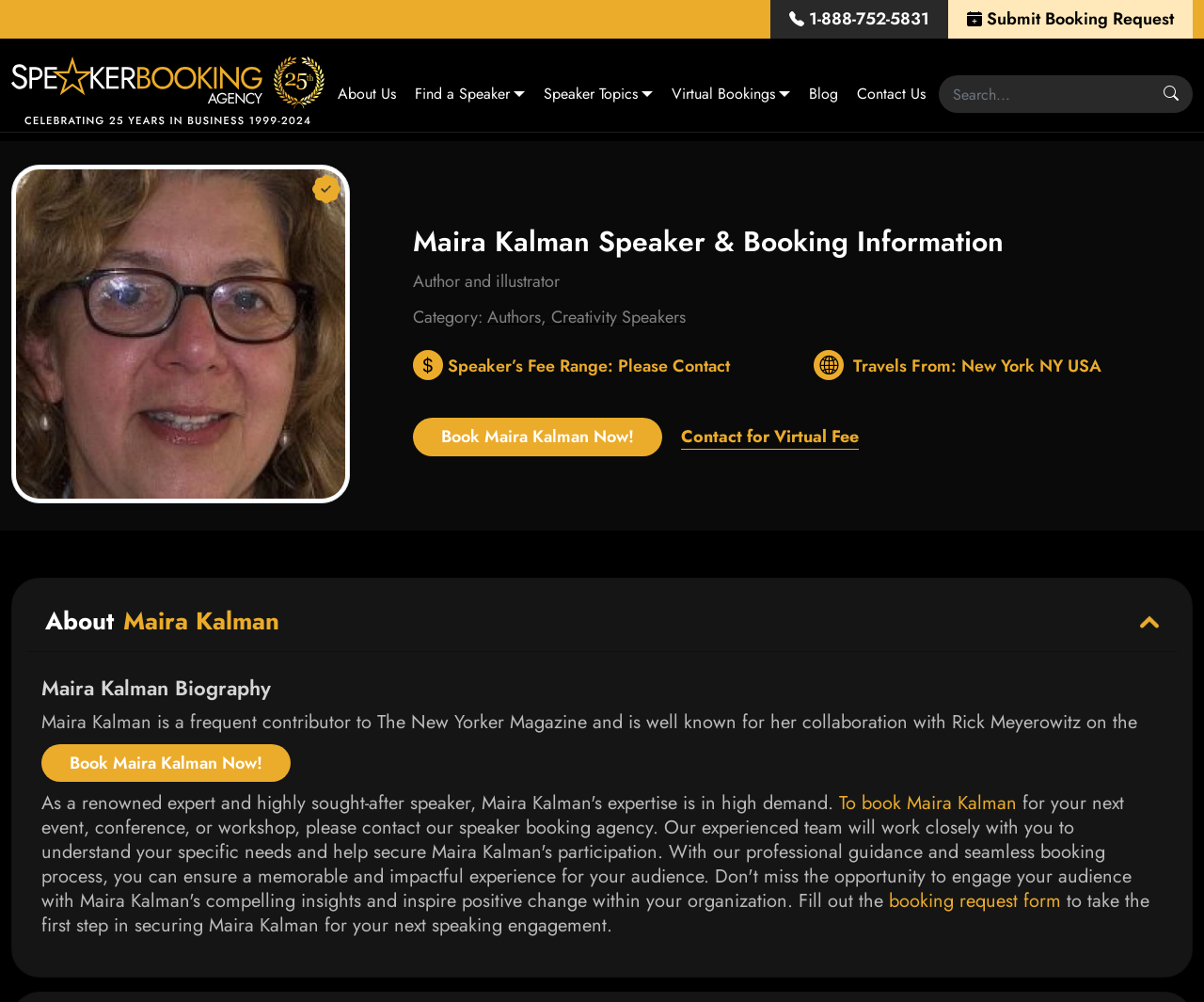Find the bounding box coordinates of the clickable area required to complete the following action: "Book Maira Kalman now".

[0.343, 0.417, 0.55, 0.455]